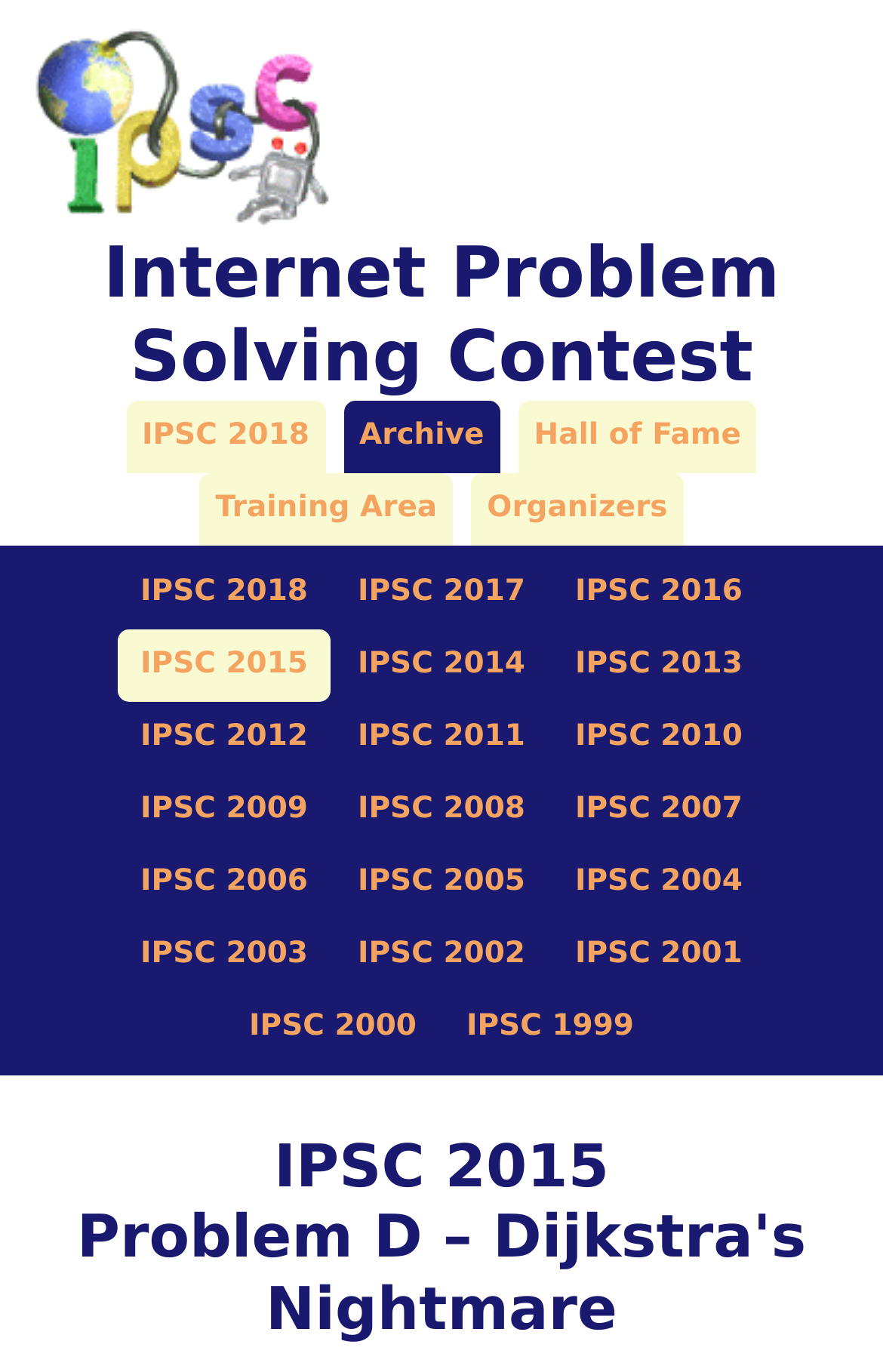Determine the bounding box of the UI component based on this description: "Hall of Fame". The bounding box coordinates should be four float values between 0 and 1, i.e., [left, top, right, bottom].

[0.587, 0.293, 0.857, 0.345]